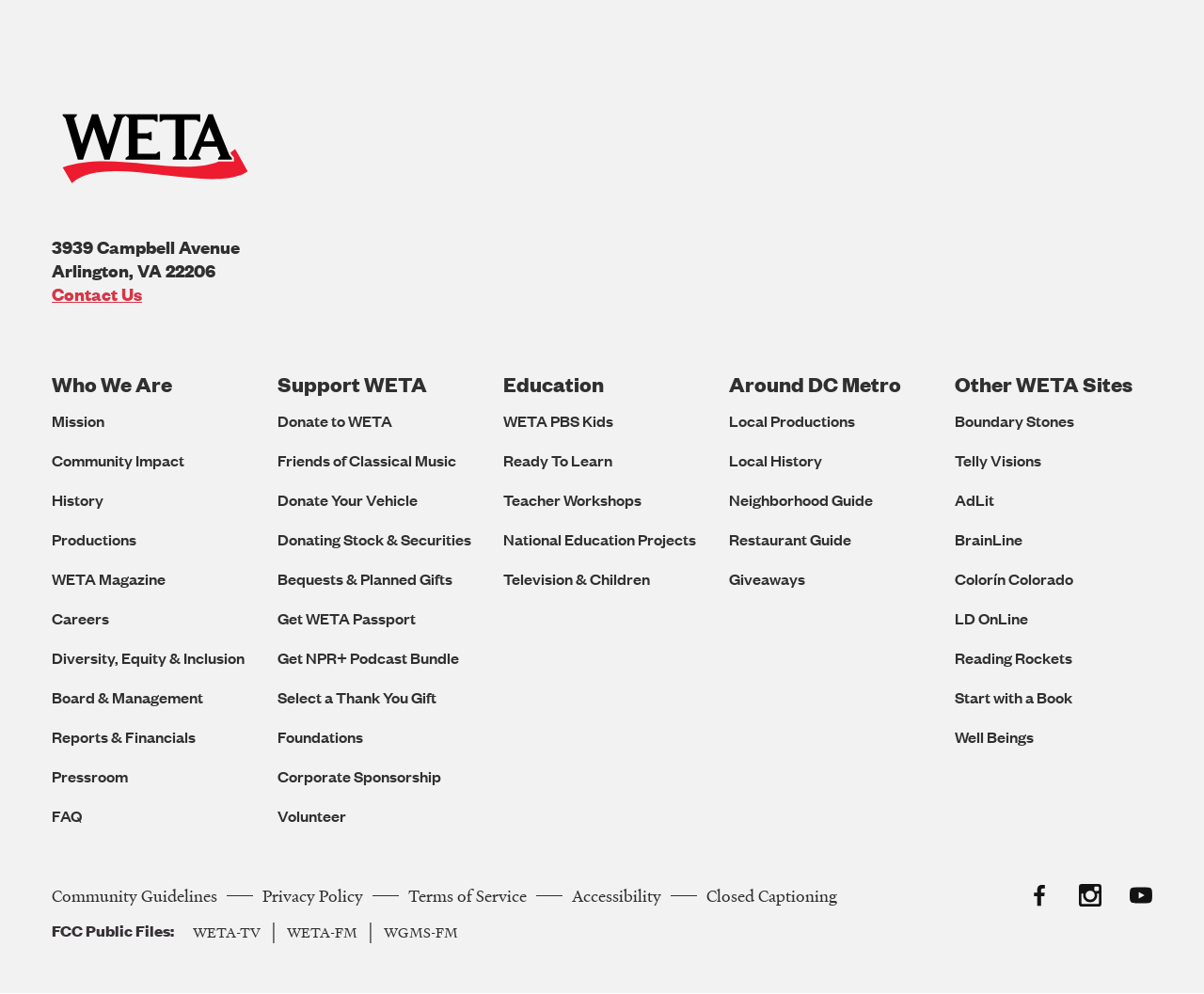Using the given element description, provide the bounding box coordinates (top-left x, top-left y, bottom-right x, bottom-right y) for the corresponding UI element in the screenshot: Pressroom

[0.043, 0.77, 0.106, 0.792]